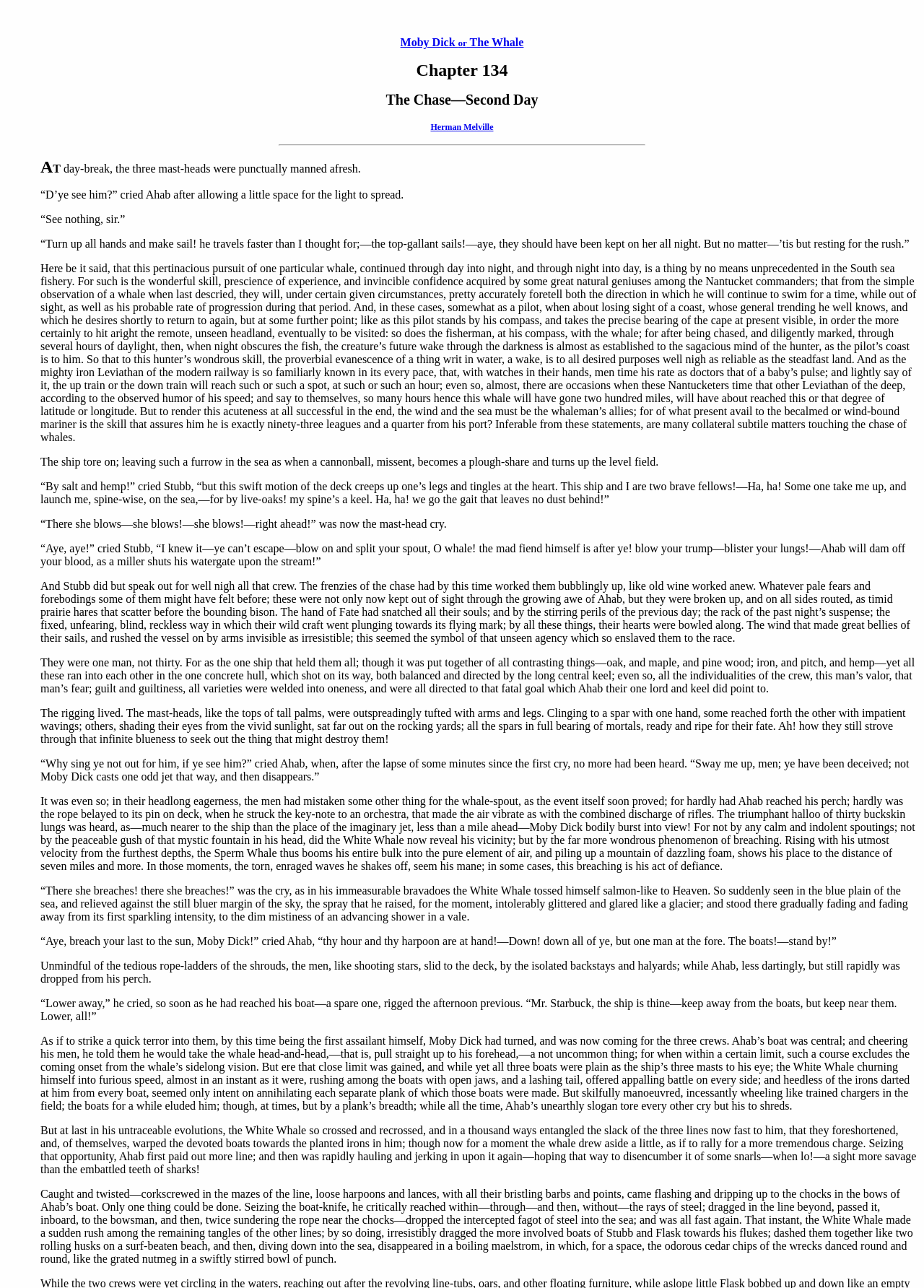Refer to the element description Herman Melville and identify the corresponding bounding box in the screenshot. Format the coordinates as (top-left x, top-left y, bottom-right x, bottom-right y) with values in the range of 0 to 1.

[0.006, 0.093, 0.994, 0.103]